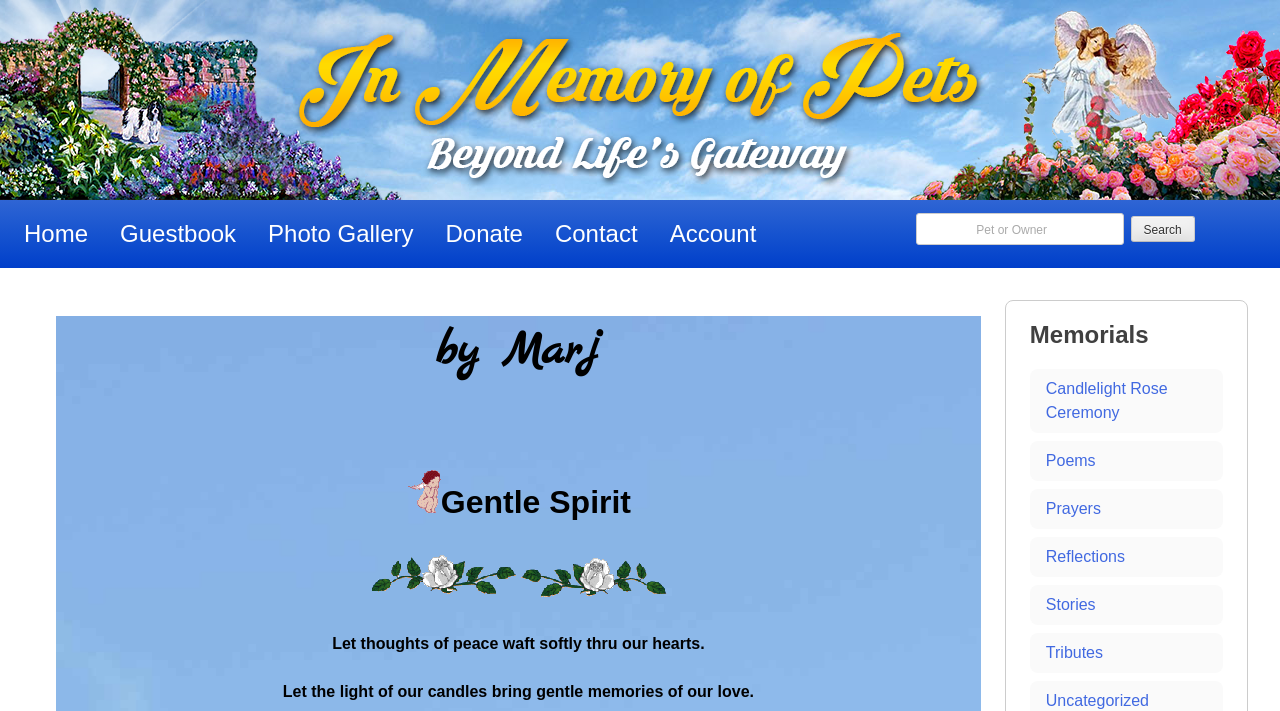Please provide a brief answer to the following inquiry using a single word or phrase:
What is the text above the image with the caption 'Gentle Spirit'?

by Marj